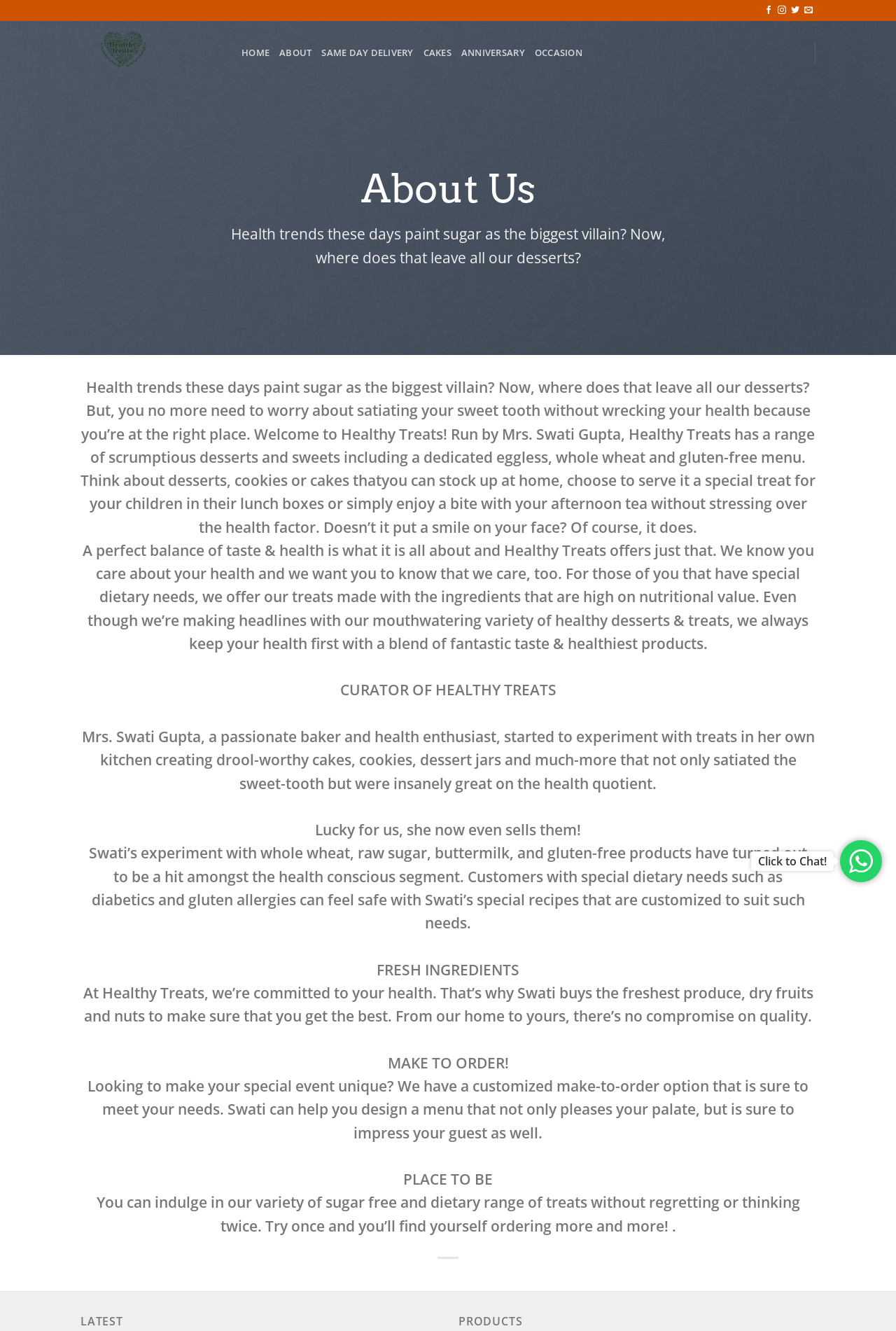Answer this question in one word or a short phrase: What is the purpose of the 'Make to Order' option?

Customized menu for special events